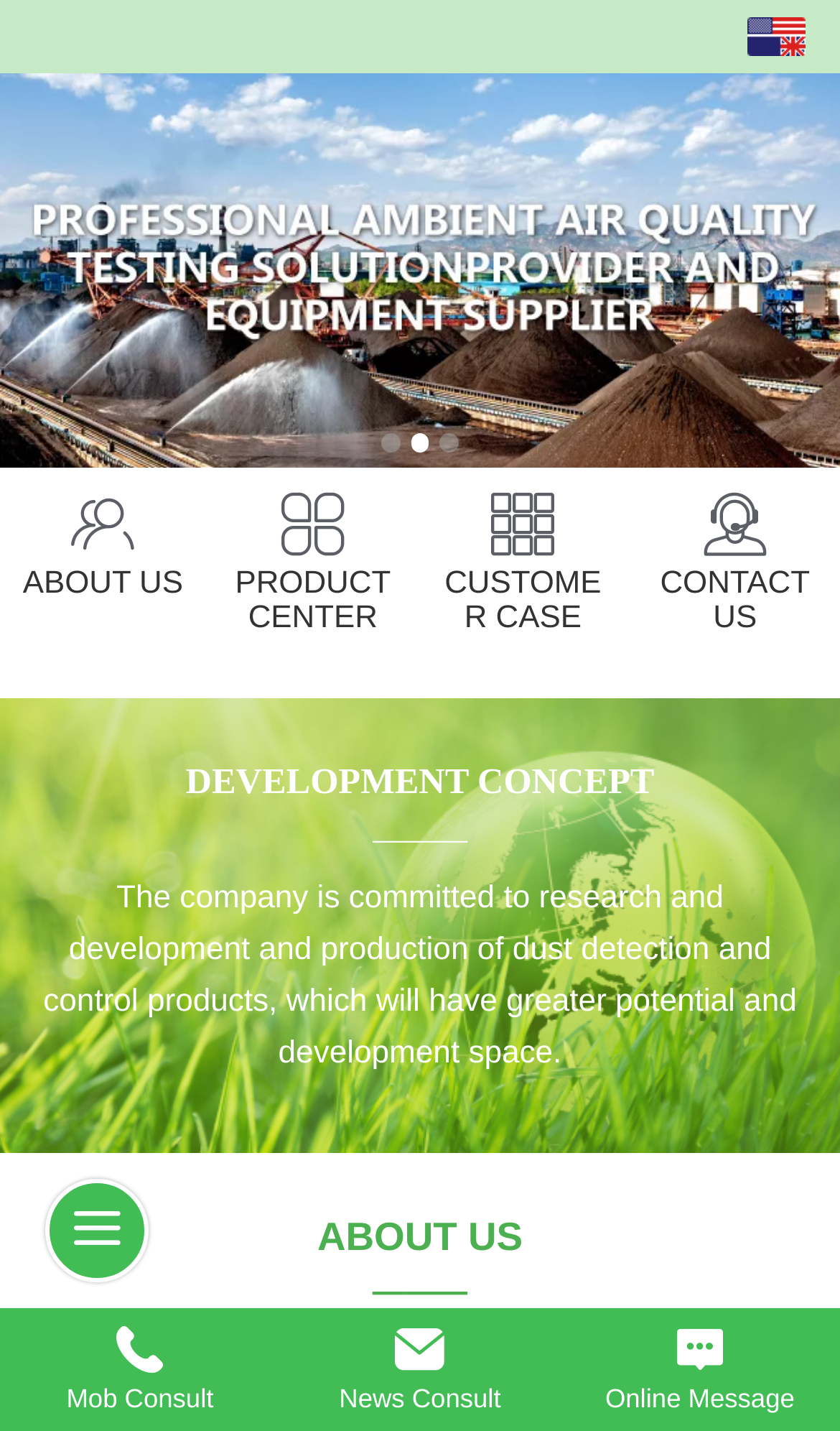Determine the bounding box coordinates of the region that needs to be clicked to achieve the task: "Click English".

[0.694, 0.006, 0.984, 0.055]